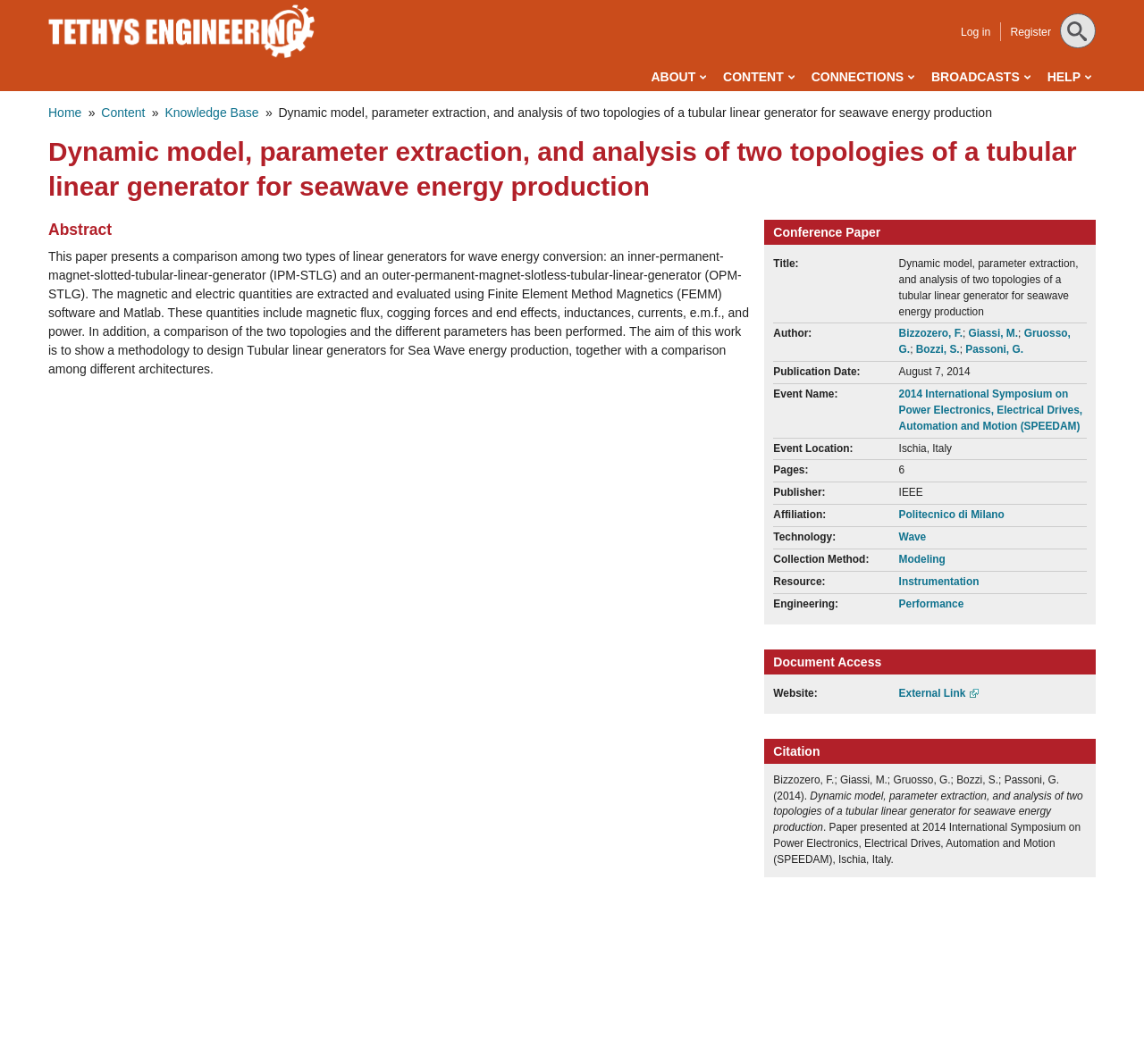Generate a comprehensive description of the webpage content.

This webpage is about a research paper titled "Dynamic model, parameter extraction, and analysis of two topologies of a tubular linear generator for seawave energy production". The page is divided into several sections, with a navigation menu at the top and a main content area below.

At the top, there is a logo of Tethys Engineering on the left, followed by a link to skip to the main content. On the right, there are links to log in, register, and access various sections of the website, including the main menu, about, content, connections, broadcasts, and help.

Below the navigation menu, there is a breadcrumb trail showing the current location within the website. The main content area is divided into two sections: a heading section and an article section. The heading section displays the title of the paper, "Dynamic model, parameter extraction, and analysis of two topologies of a tubular linear generator for seawave energy production", and the authors' names, including Bizzozero, F., Giassi, M., Gruosso, G., Bozzi, S., and Passoni, G.

The article section is further divided into several subsections, including a conference paper heading, a title section, an author section, a publication date section, an event name section, an event location section, and several other sections related to the paper's details, such as pages, publisher, affiliation, technology, collection method, resource, and engineering.

The paper's abstract is located below the heading section, which summarizes the content of the paper, including the comparison of two types of linear generators for wave energy conversion, the extraction and evaluation of magnetic and electric quantities using Finite Element Method Magnetics (FEMM) software and Matlab, and the aim of the work to design Tubular linear generators for Sea Wave energy production.

There are several links and buttons throughout the page, including links to external websites, citations, and references. The overall layout of the page is organized and easy to navigate, with clear headings and concise text.